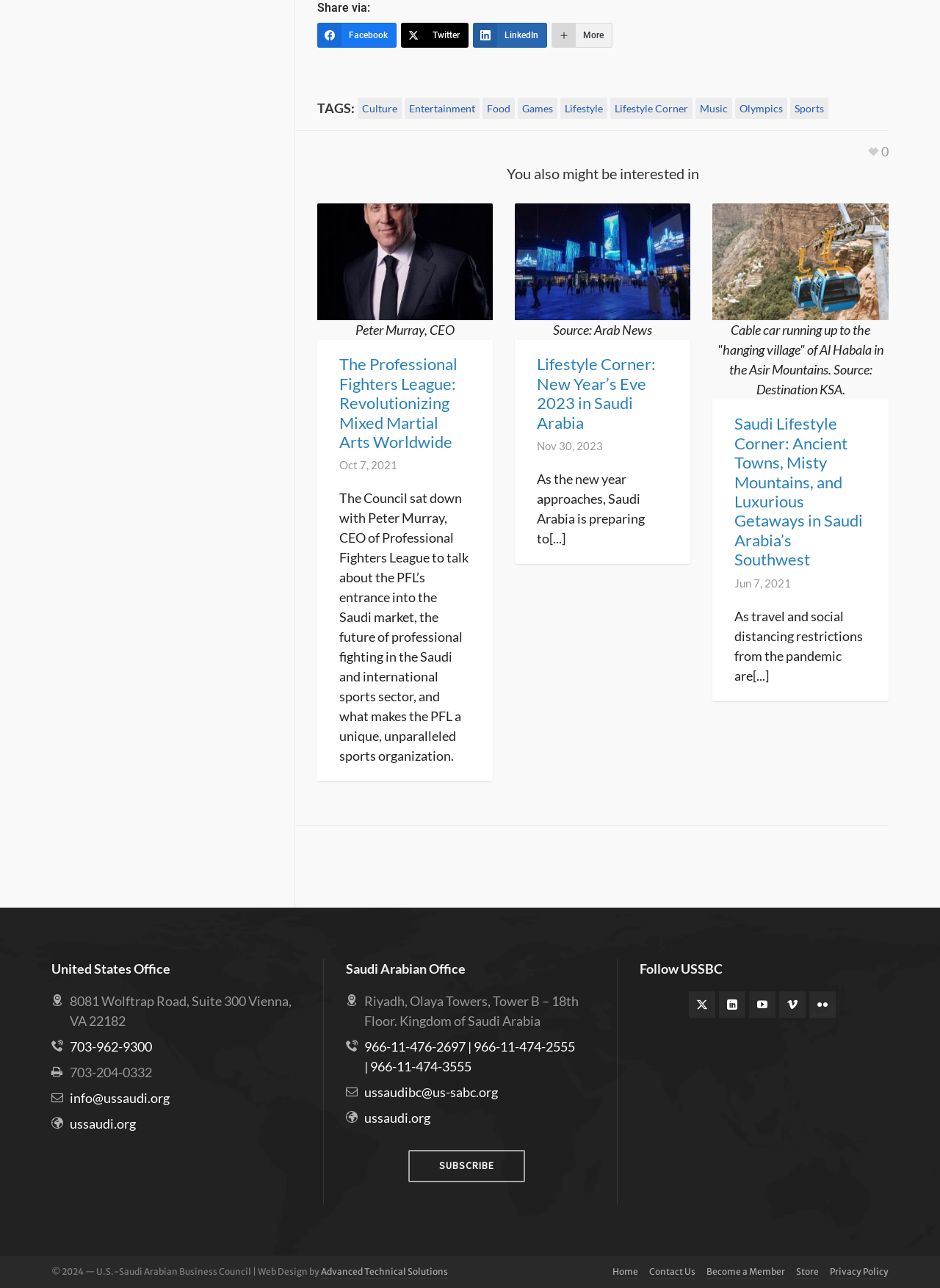Determine the bounding box coordinates of the clickable region to follow the instruction: "Read about The Professional Fighters League".

[0.337, 0.158, 0.524, 0.249]